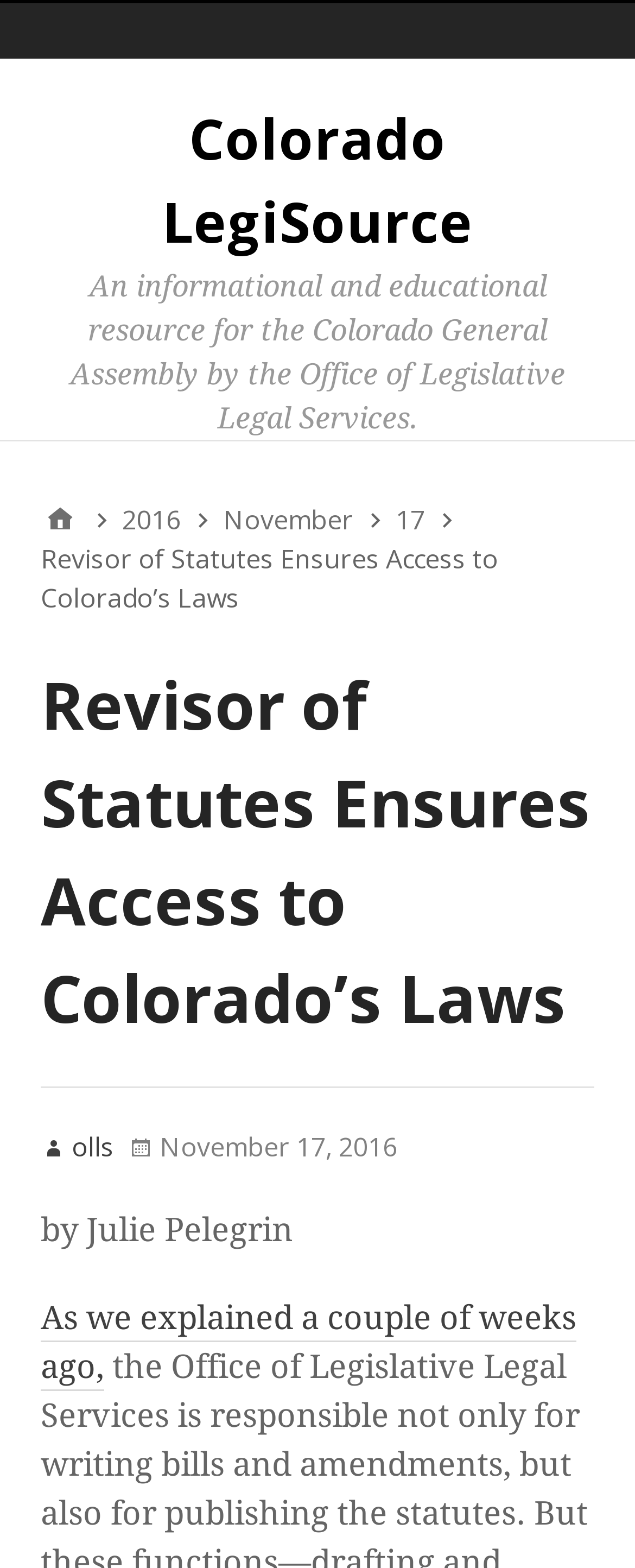Who is the author of the article?
Using the image, answer in one word or phrase.

Julie Pelegrin